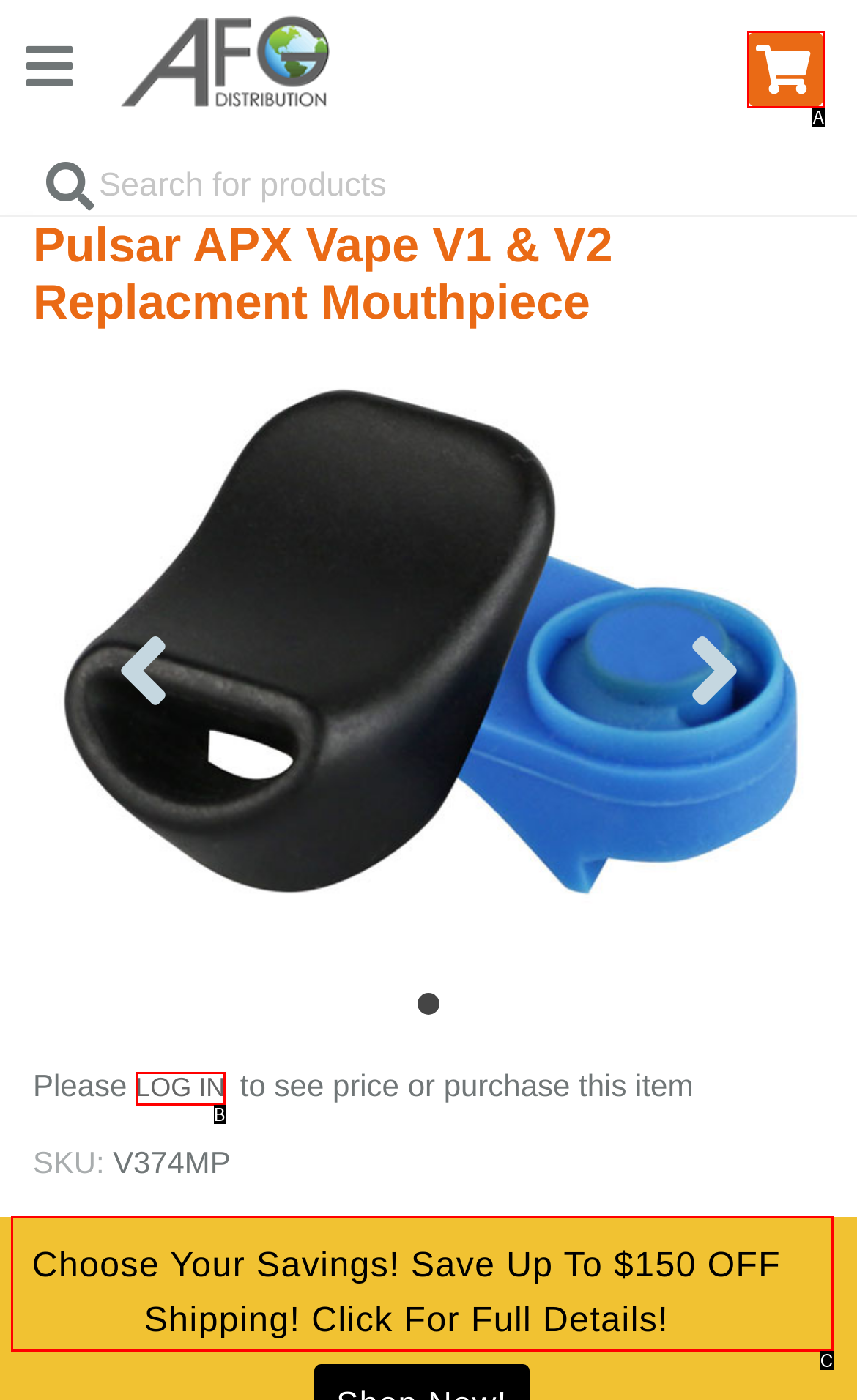Choose the letter that best represents the description: 0. Provide the letter as your response.

A